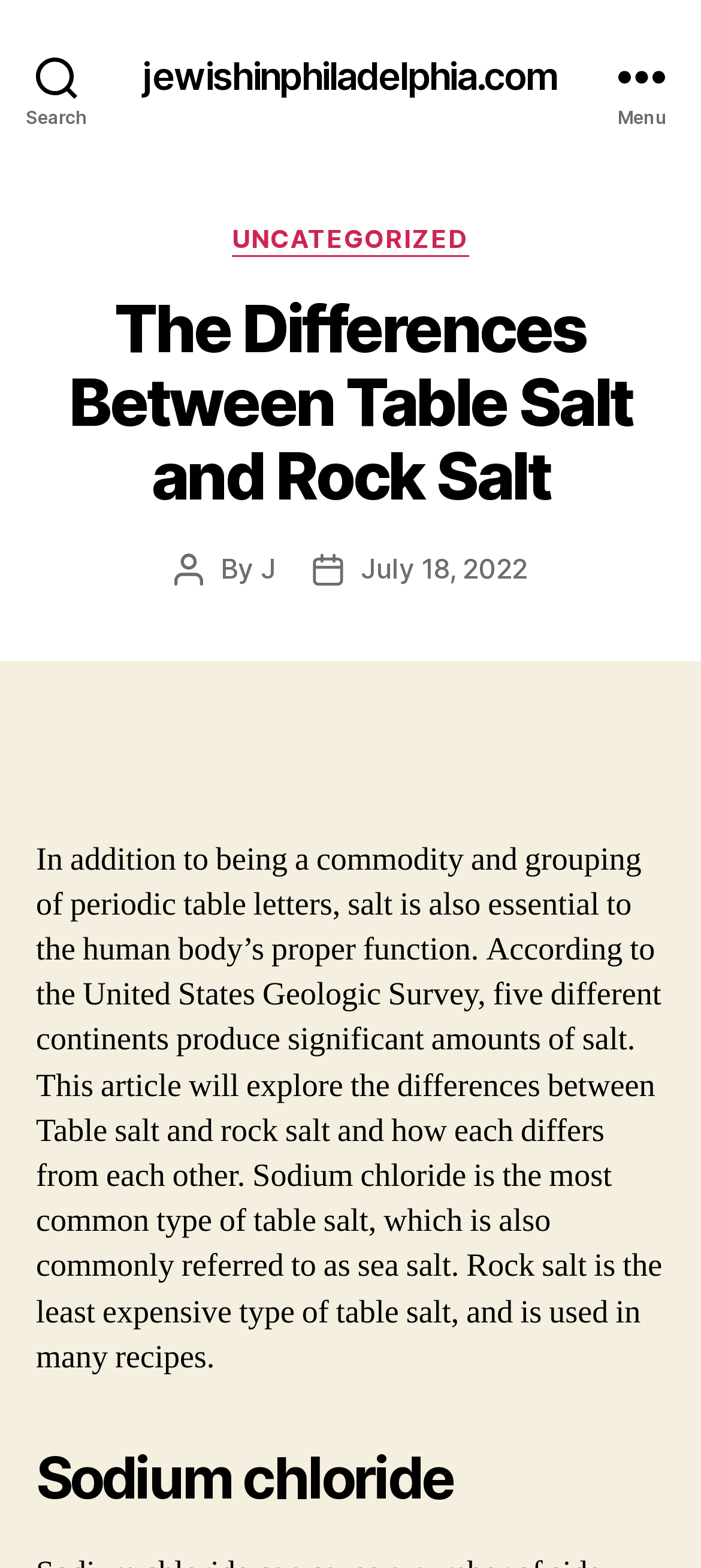What is the date of the article?
From the image, provide a succinct answer in one word or a short phrase.

July 18, 2022